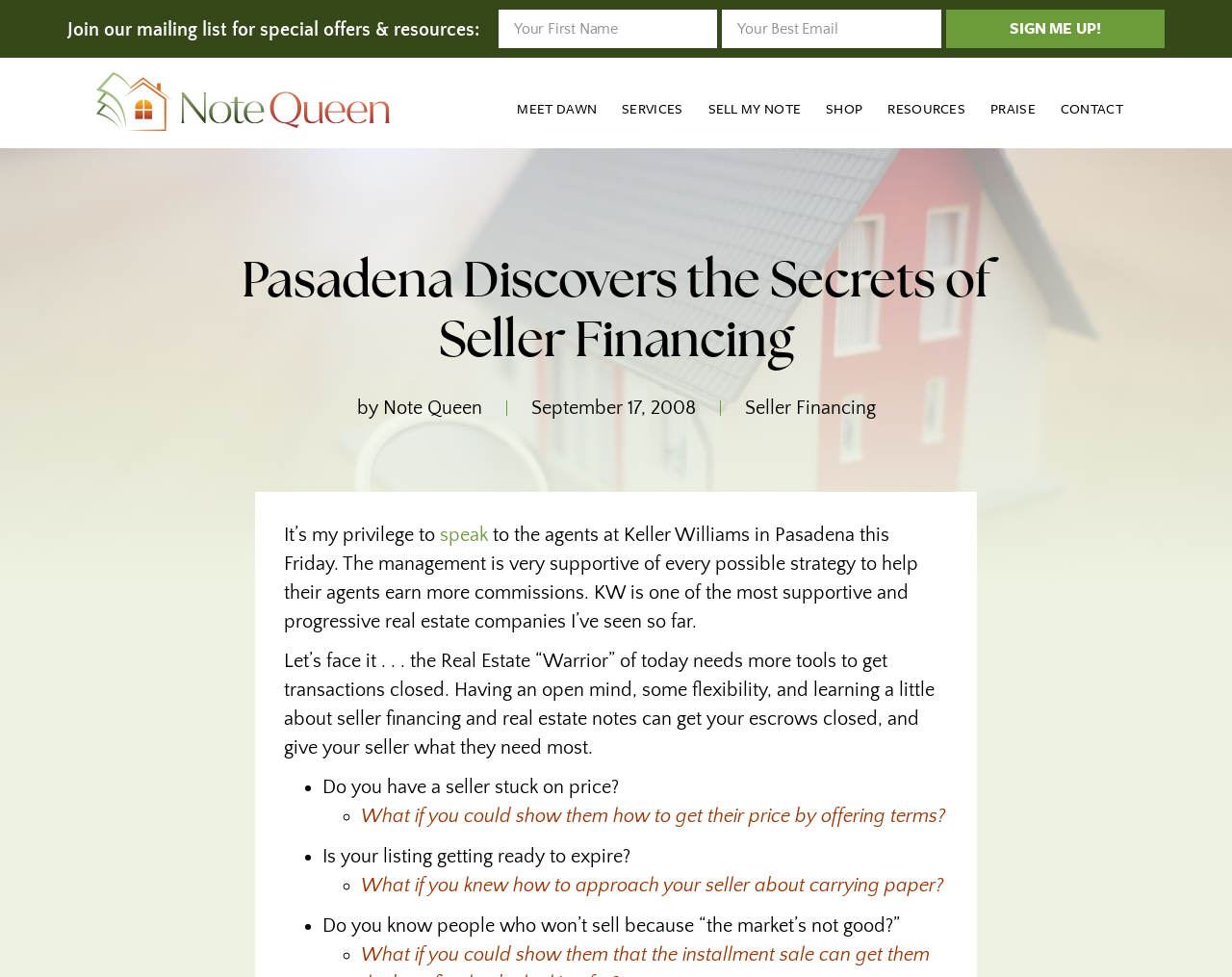Please determine the primary heading and provide its text.

Pasadena Discovers the Secrets of Seller Financing